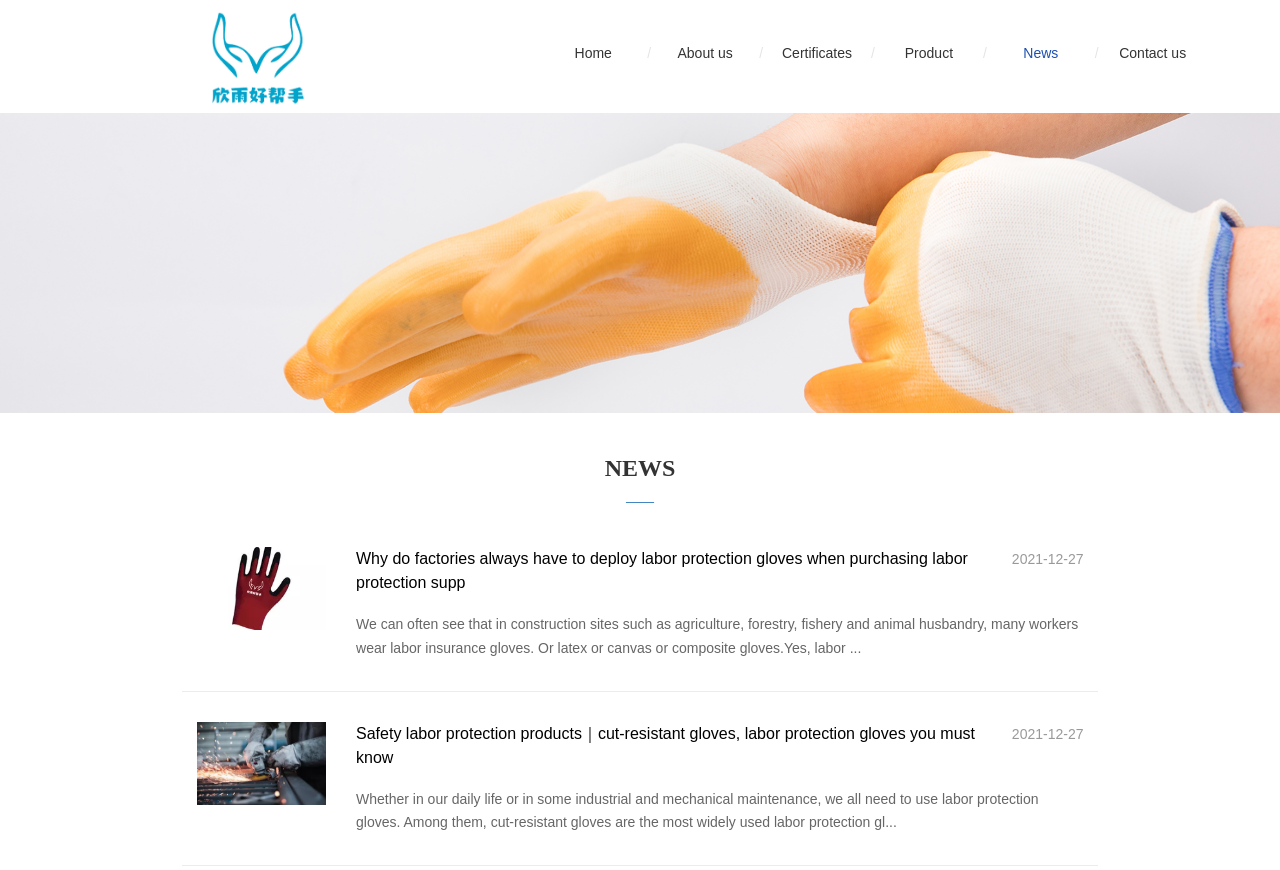Provide the bounding box coordinates for the UI element that is described by this text: "About us". The coordinates should be in the form of four float numbers between 0 and 1: [left, top, right, bottom].

[0.517, 0.015, 0.585, 0.107]